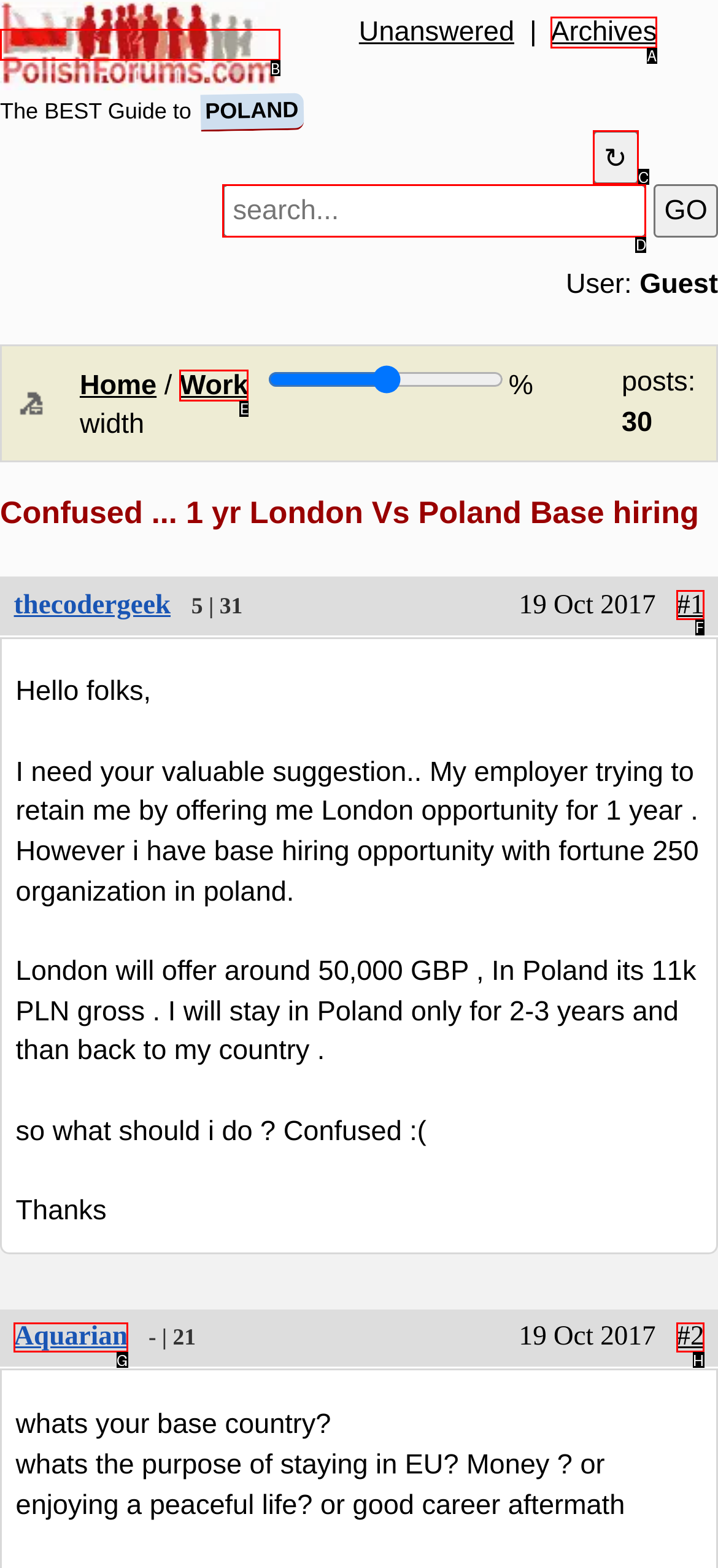Look at the description: title="Find on page" value="↻"
Determine the letter of the matching UI element from the given choices.

C